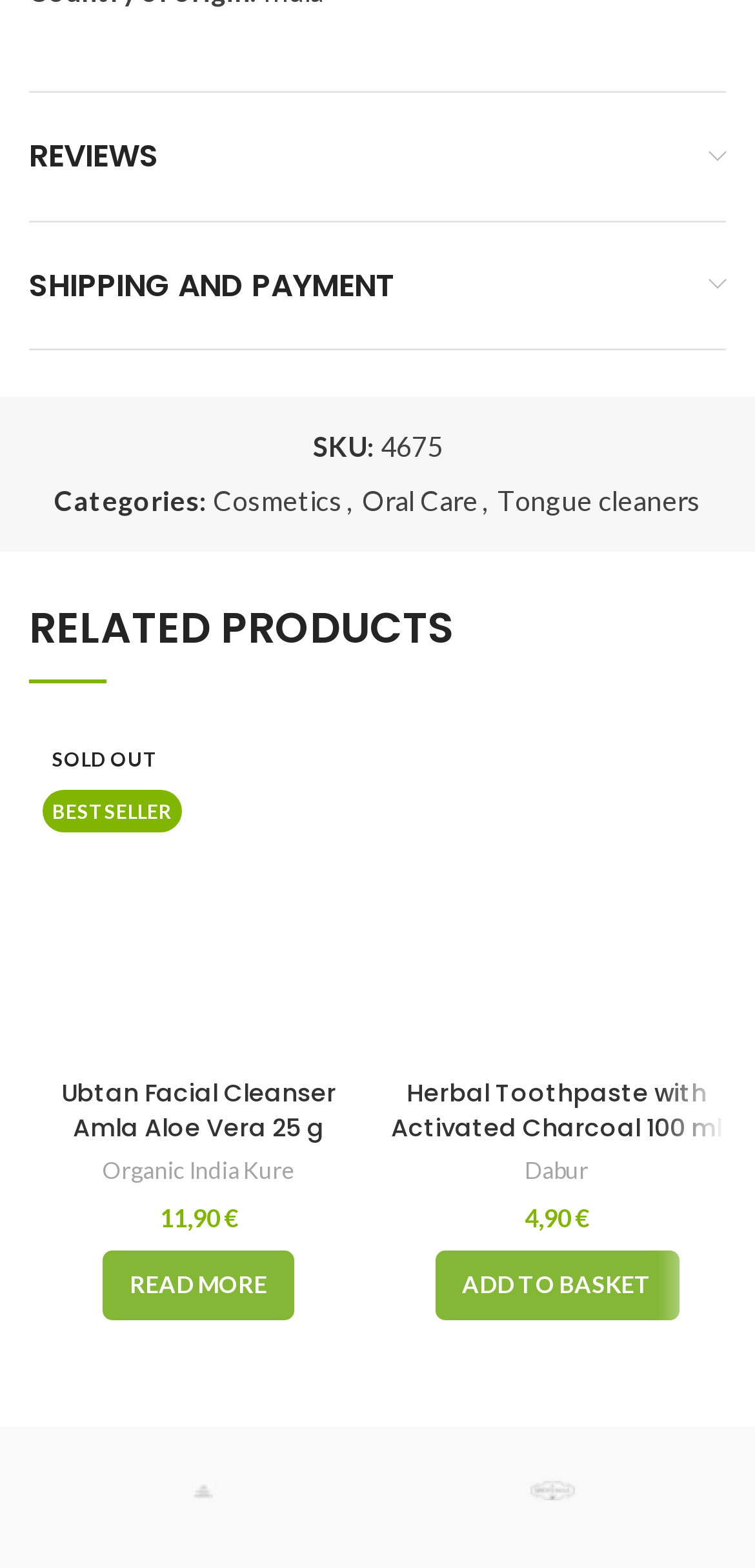What is the price of the Herbal Toothpaste?
Answer the question with a detailed explanation, including all necessary information.

The price is mentioned next to the product name 'Herbal Toothpaste with Activated Charcoal 100 ml' as '4,90 €'.